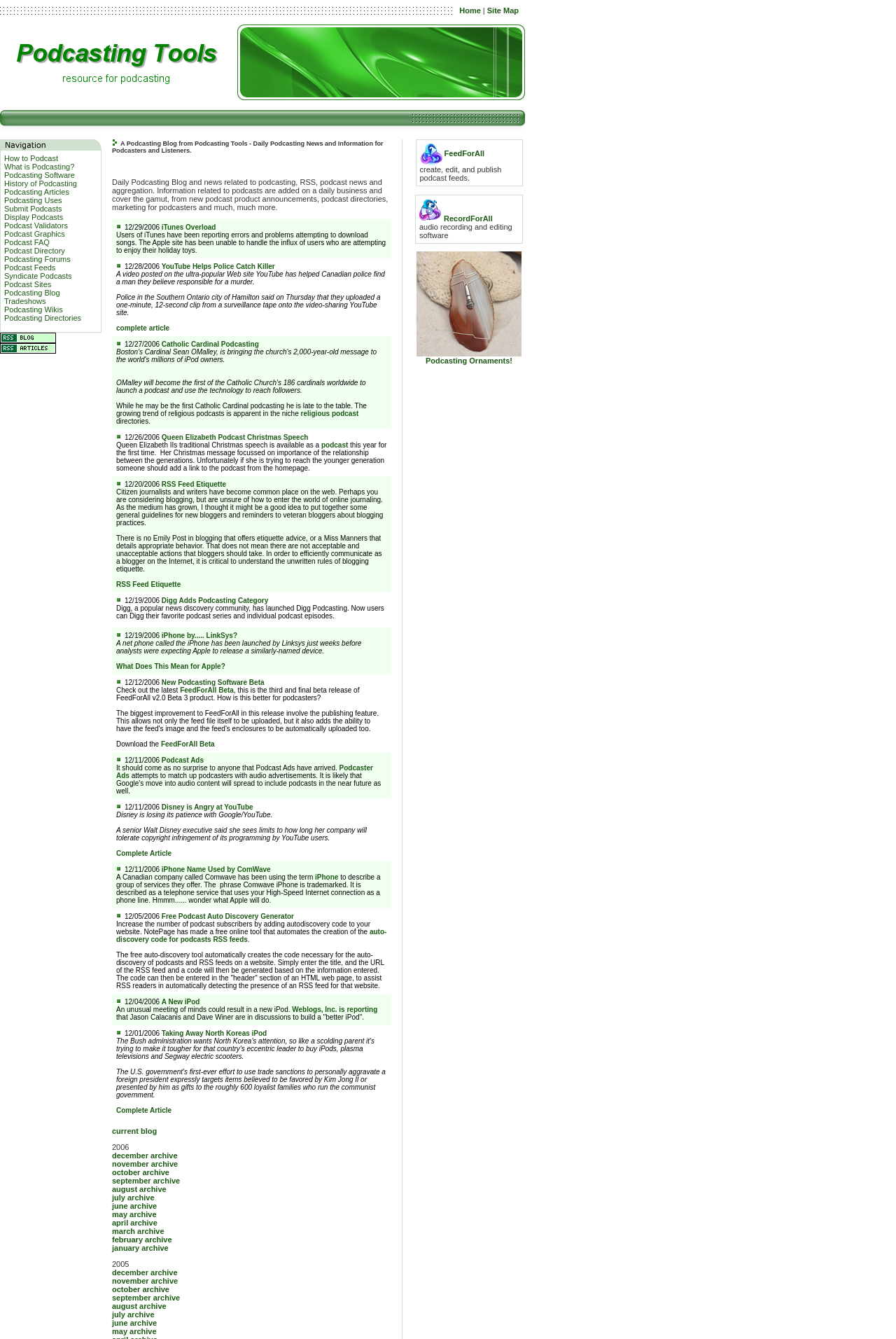Generate a thorough caption that explains the contents of the webpage.

This webpage is a podcasting blog that provides daily news and information related to podcasting, RSS, and podcast news and aggregation. At the top of the page, there is a navigation menu with links to "Home" and "Site Map". Below the navigation menu, there is a banner image with the text "resource for podcasting" and another image with the text "podcasting tools".

The main content of the page is divided into several sections. The first section has a heading that reads "A Podcasting Blog from Podcasting Tools - Daily Podcasting News and Information for Podcasters and Listeners." Below the heading, there is a brief description of the blog, which states that it provides daily news and information related to podcasts, covering topics such as new podcast product announcements, podcast directories, marketing for podcasters, and more.

The next section is a table that lists several news articles related to podcasting. Each article has a date, a title, and a brief summary. The articles are listed in a reverse chronological order, with the most recent article at the top. The titles of the articles are links that likely lead to the full article.

To the right of the news articles, there are several links to other resources related to podcasting, including "How to Podcast", "What is Podcasting?", "Podcasting Software", and more. These links are likely to other pages on the website that provide more information on these topics.

At the bottom of the page, there are several images and links that appear to be advertisements or promotions for other podcasting-related services or products.